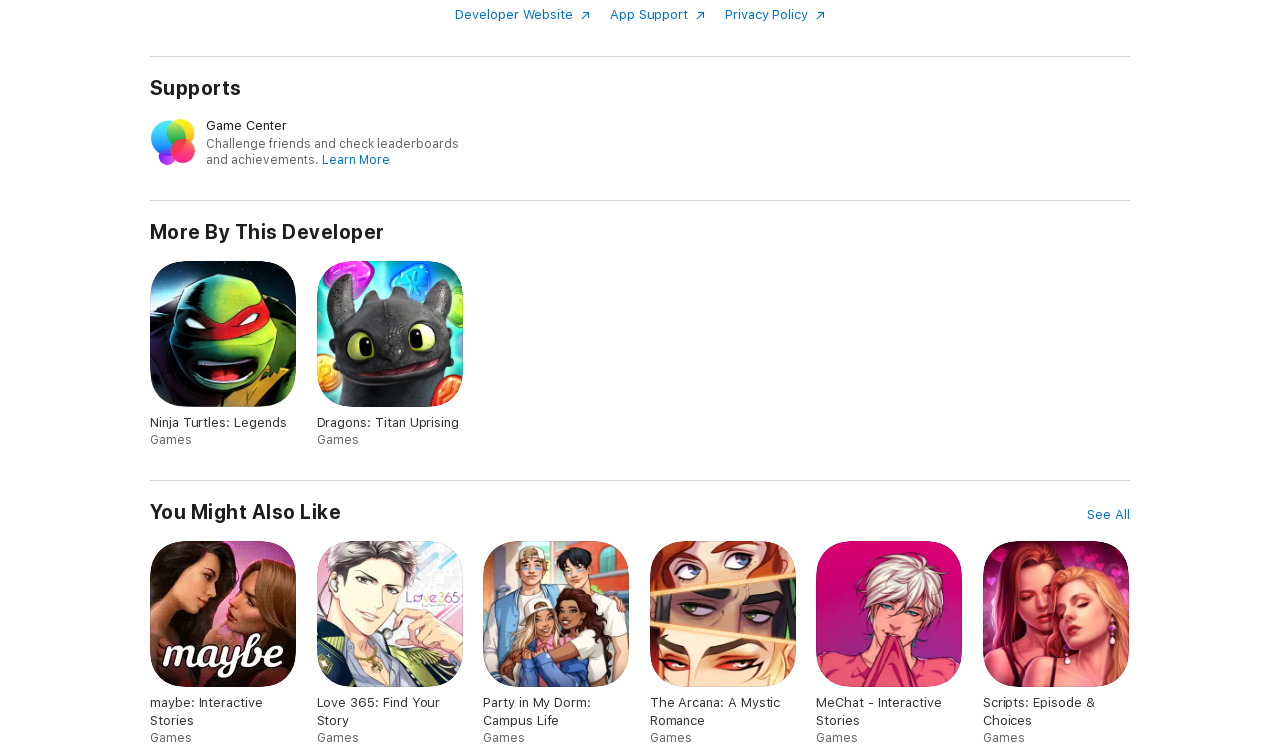Please find the bounding box coordinates for the clickable element needed to perform this instruction: "Visit the Developer Website".

[0.356, 0.009, 0.461, 0.029]